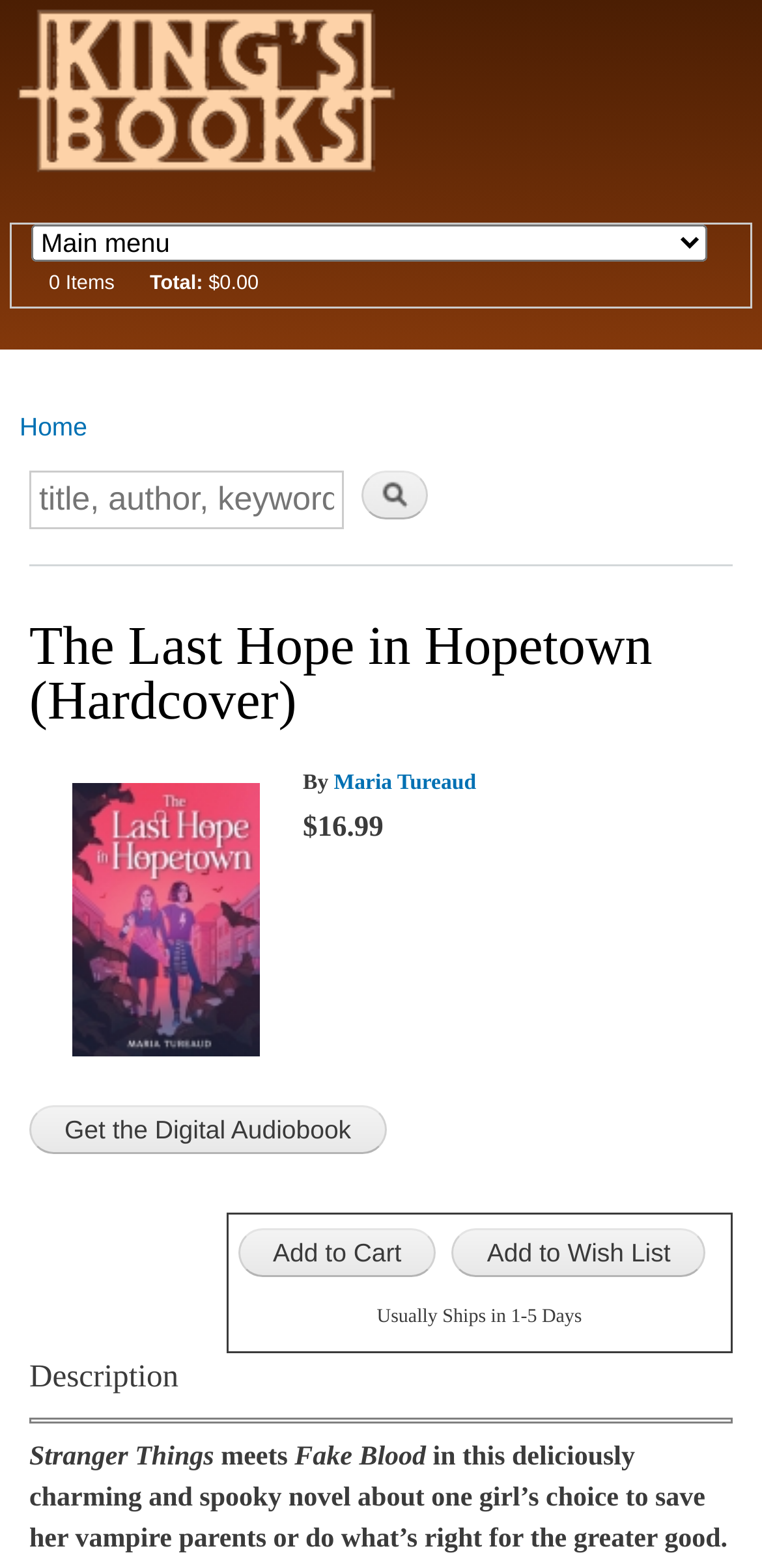Please answer the following question using a single word or phrase: 
What is the title of the book?

The Last Hope in Hopetown